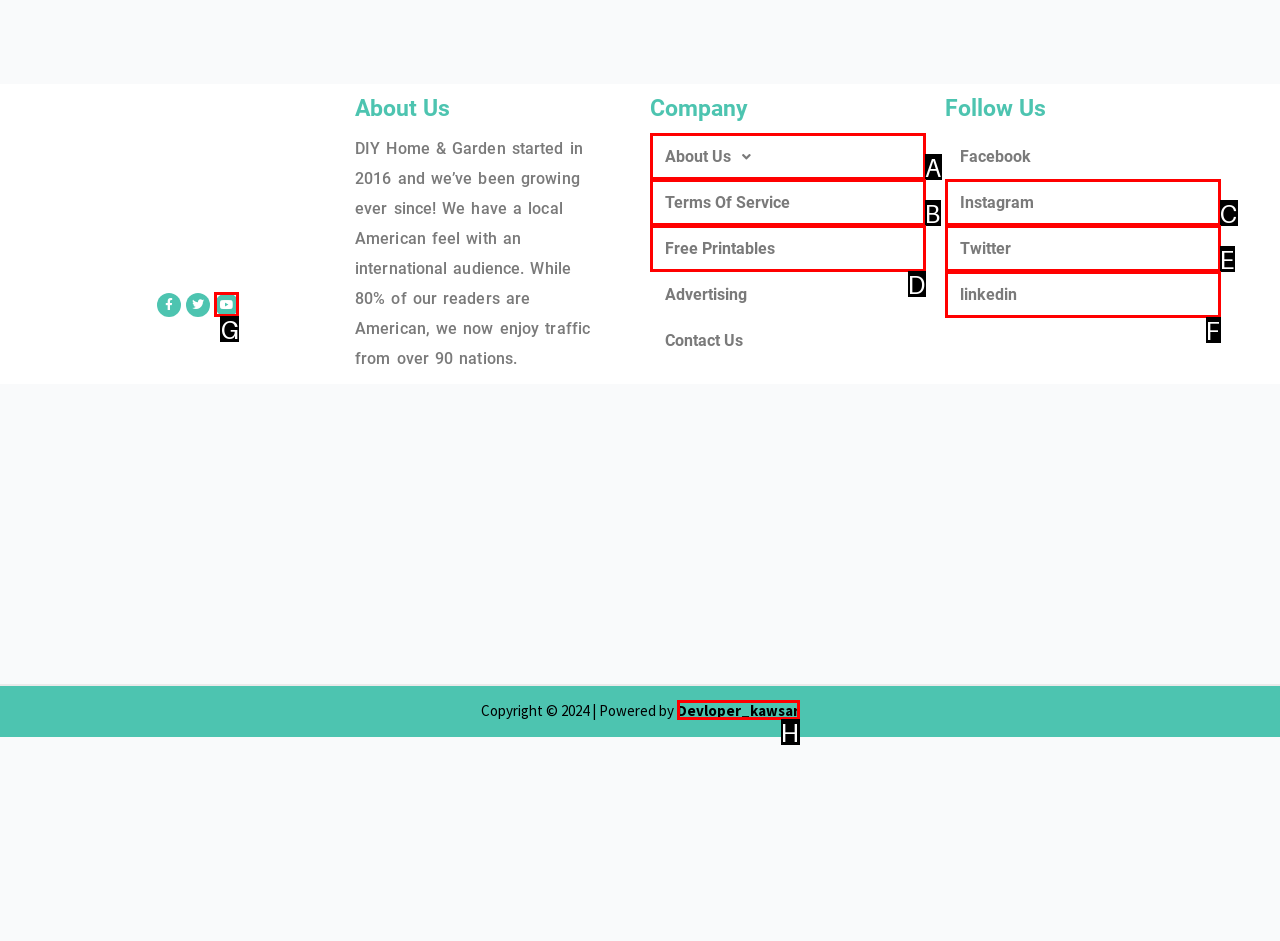Select the HTML element that corresponds to the description: Free Printables. Answer with the letter of the matching option directly from the choices given.

D